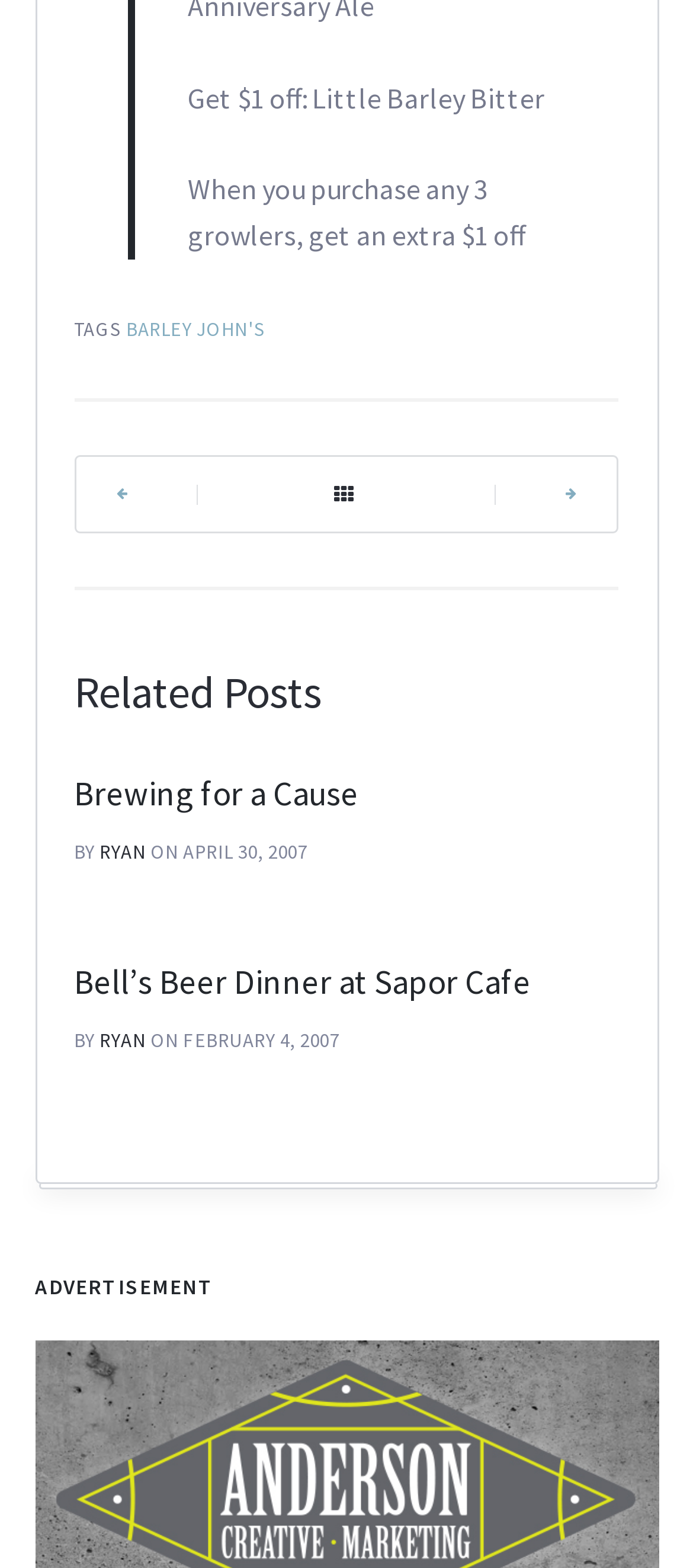Show the bounding box coordinates for the HTML element as described: "Brewing for a Cause".

[0.107, 0.492, 0.517, 0.519]